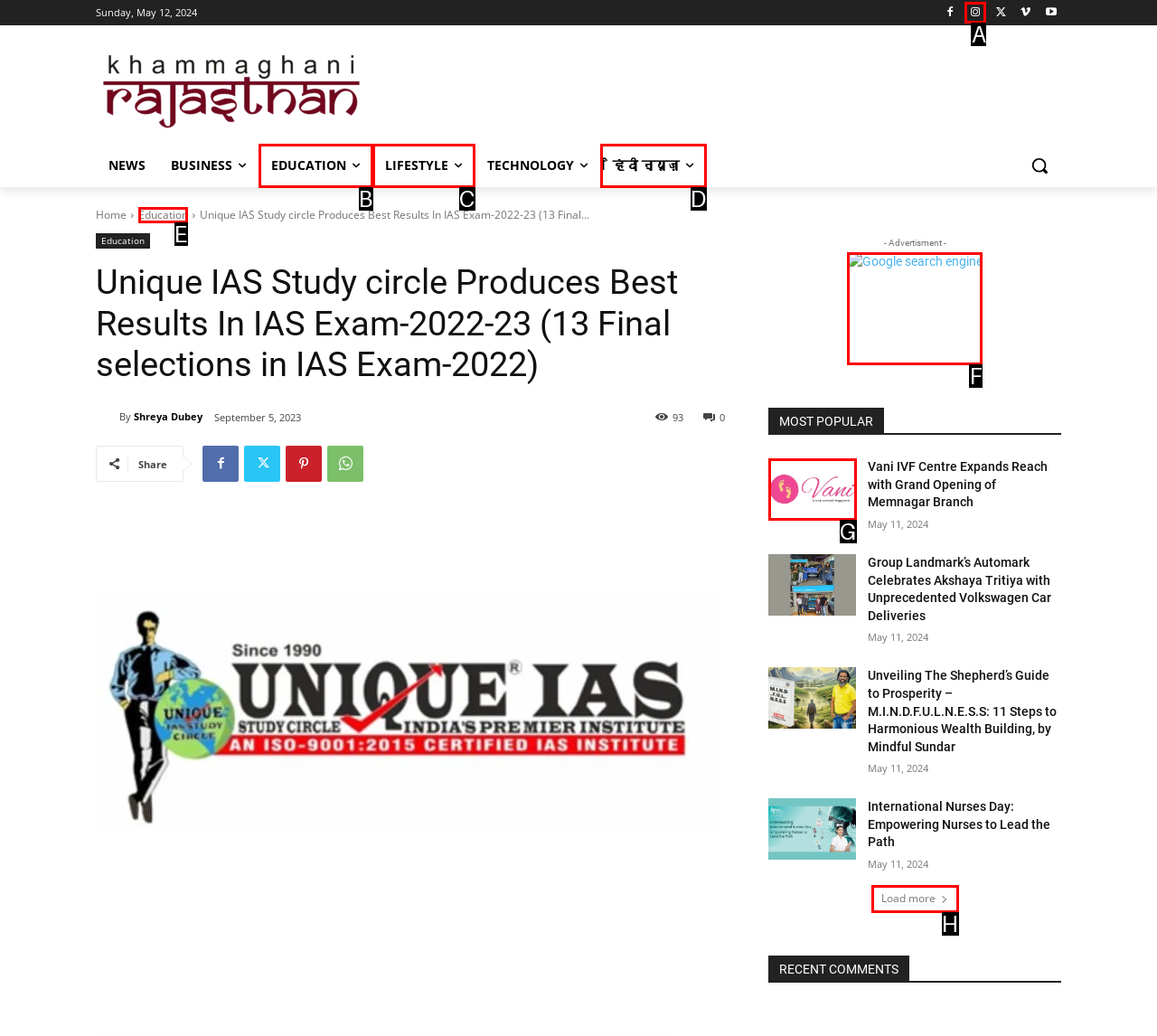Select the correct UI element to click for this task: Go to 'Education' page.
Answer using the letter from the provided options.

E